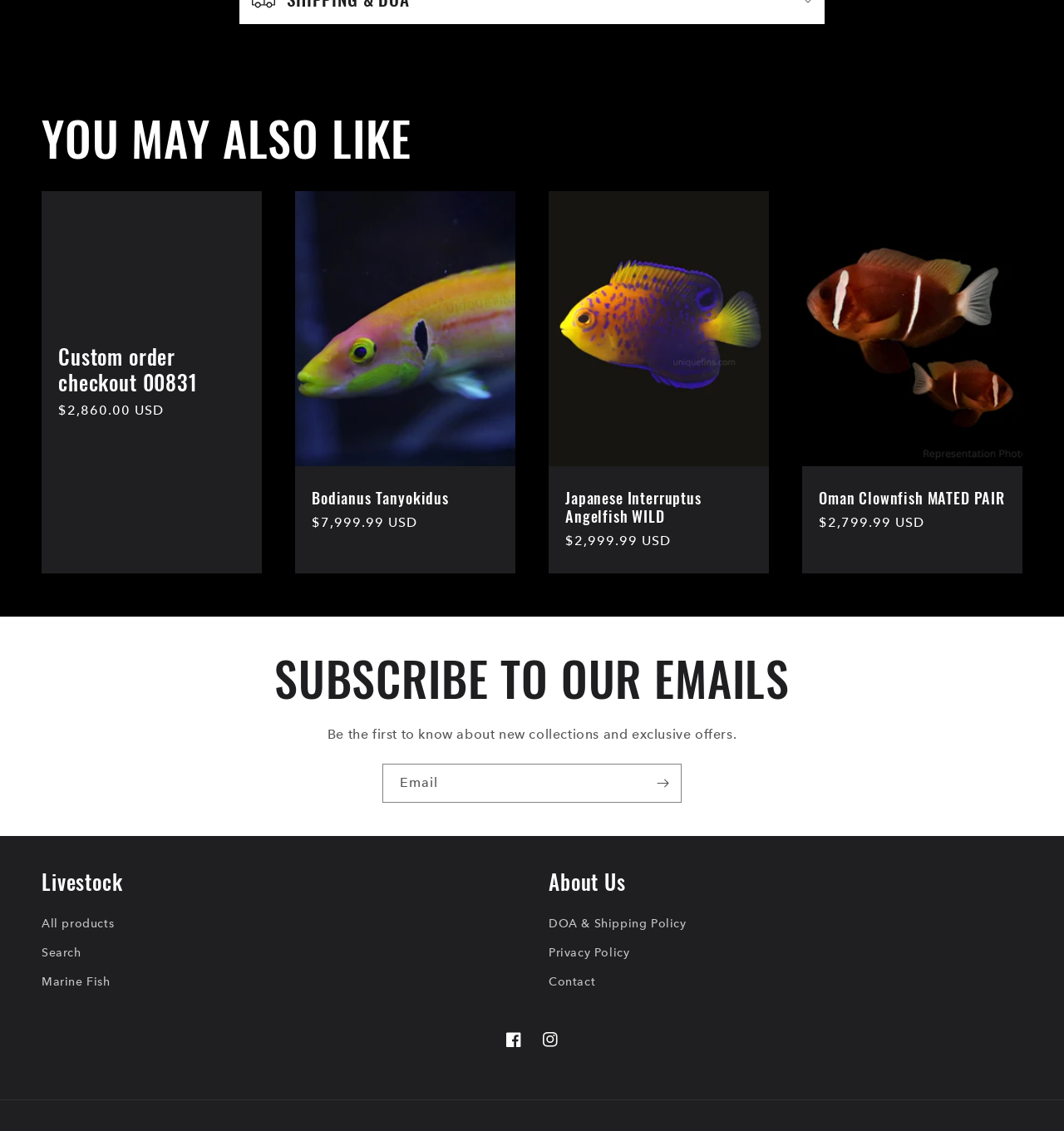Please specify the bounding box coordinates of the clickable region necessary for completing the following instruction: "Click on the 'Job Listing' link". The coordinates must consist of four float numbers between 0 and 1, i.e., [left, top, right, bottom].

None